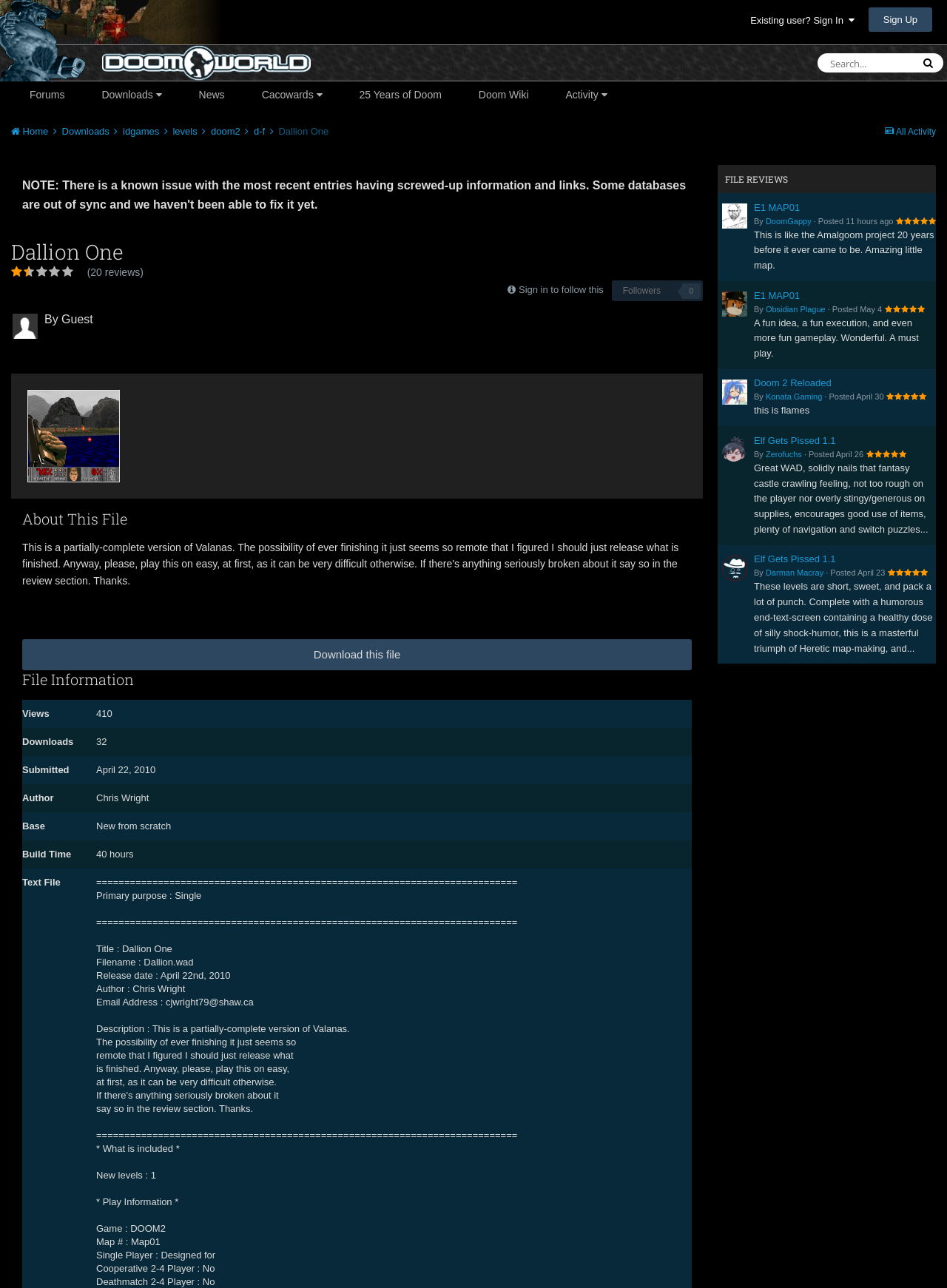Answer the following in one word or a short phrase: 
How many reviews are there?

20